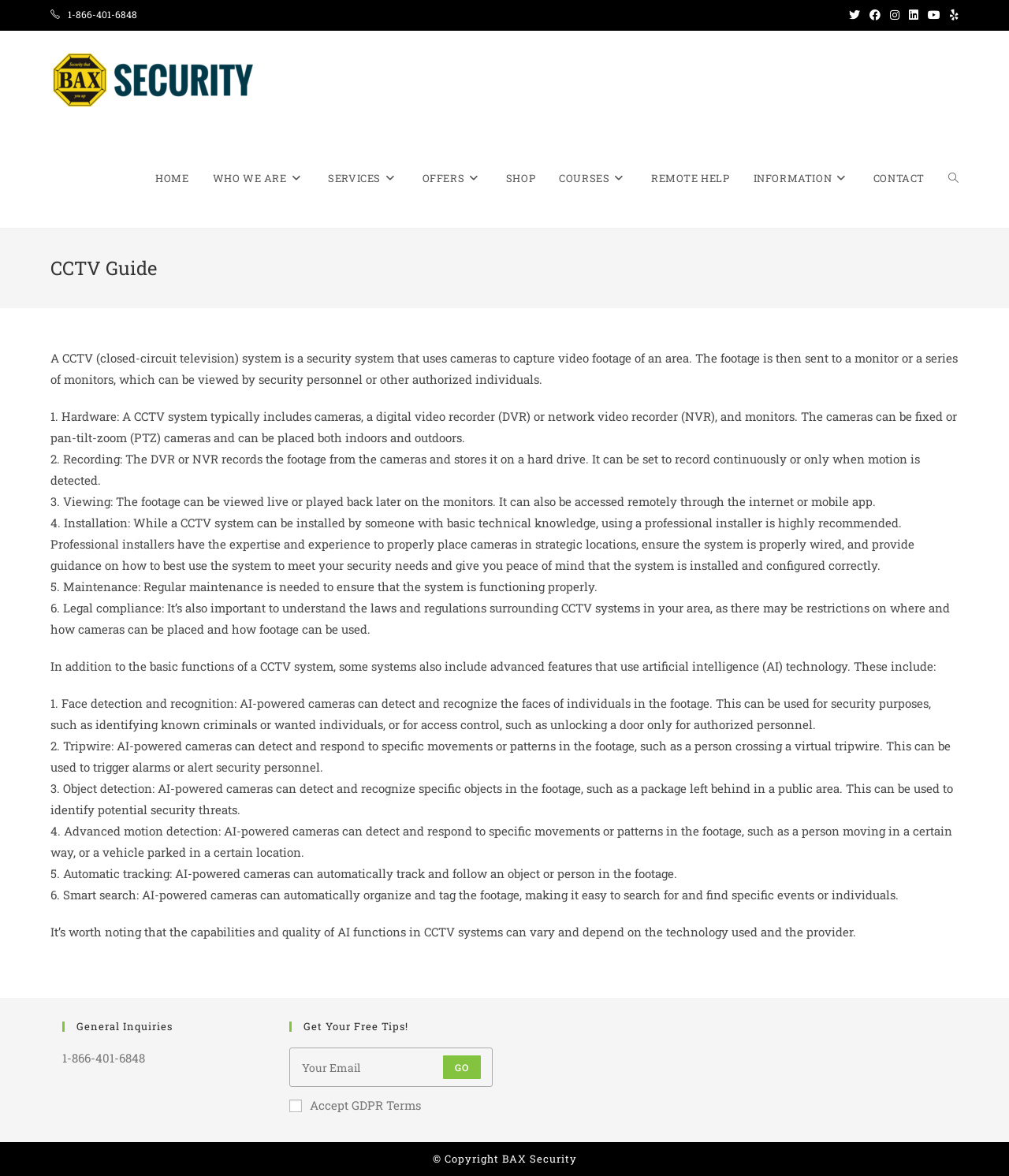What is a CCTV system?
Look at the image and respond with a one-word or short-phrase answer.

A security system using cameras